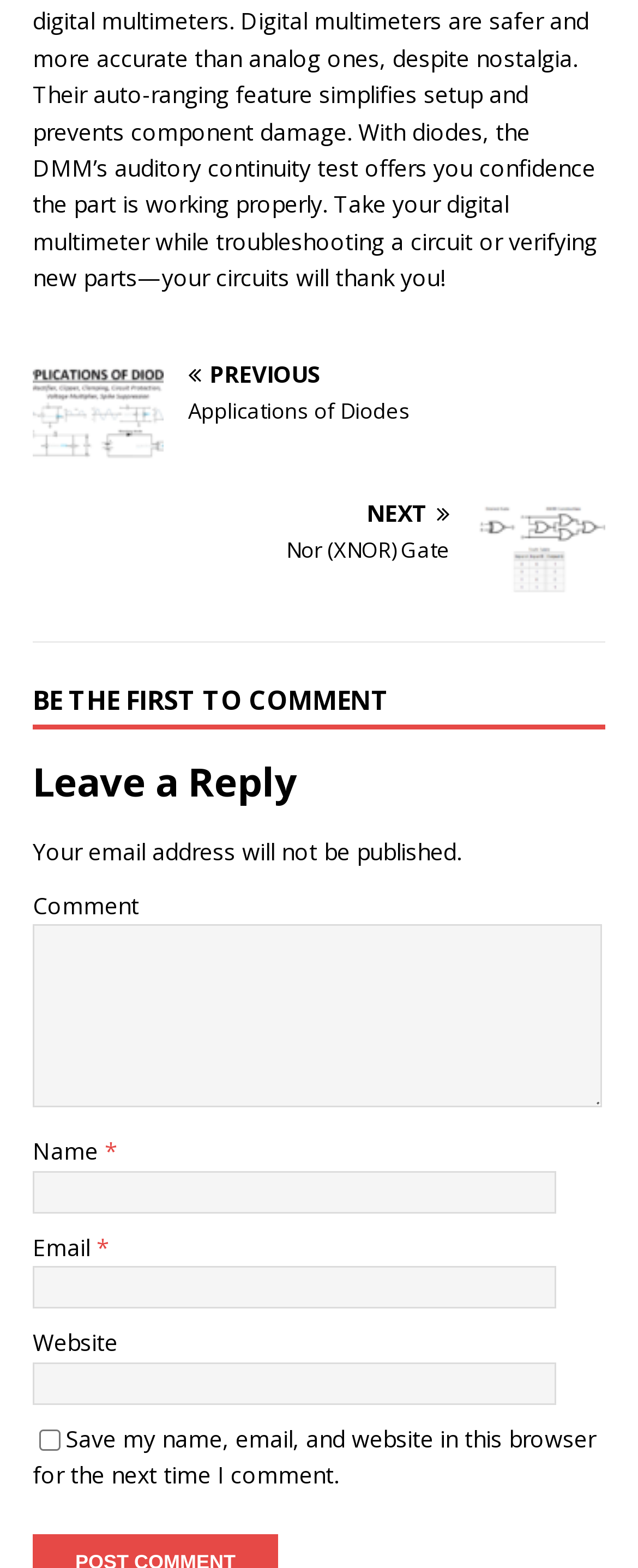By analyzing the image, answer the following question with a detailed response: What is the function of the checkbox at the bottom?

The checkbox at the bottom of the comment section is labeled 'Save my name, email, and website in this browser for the next time I comment.' and is unchecked by default, suggesting that its function is to save the user's data for future comments if checked.